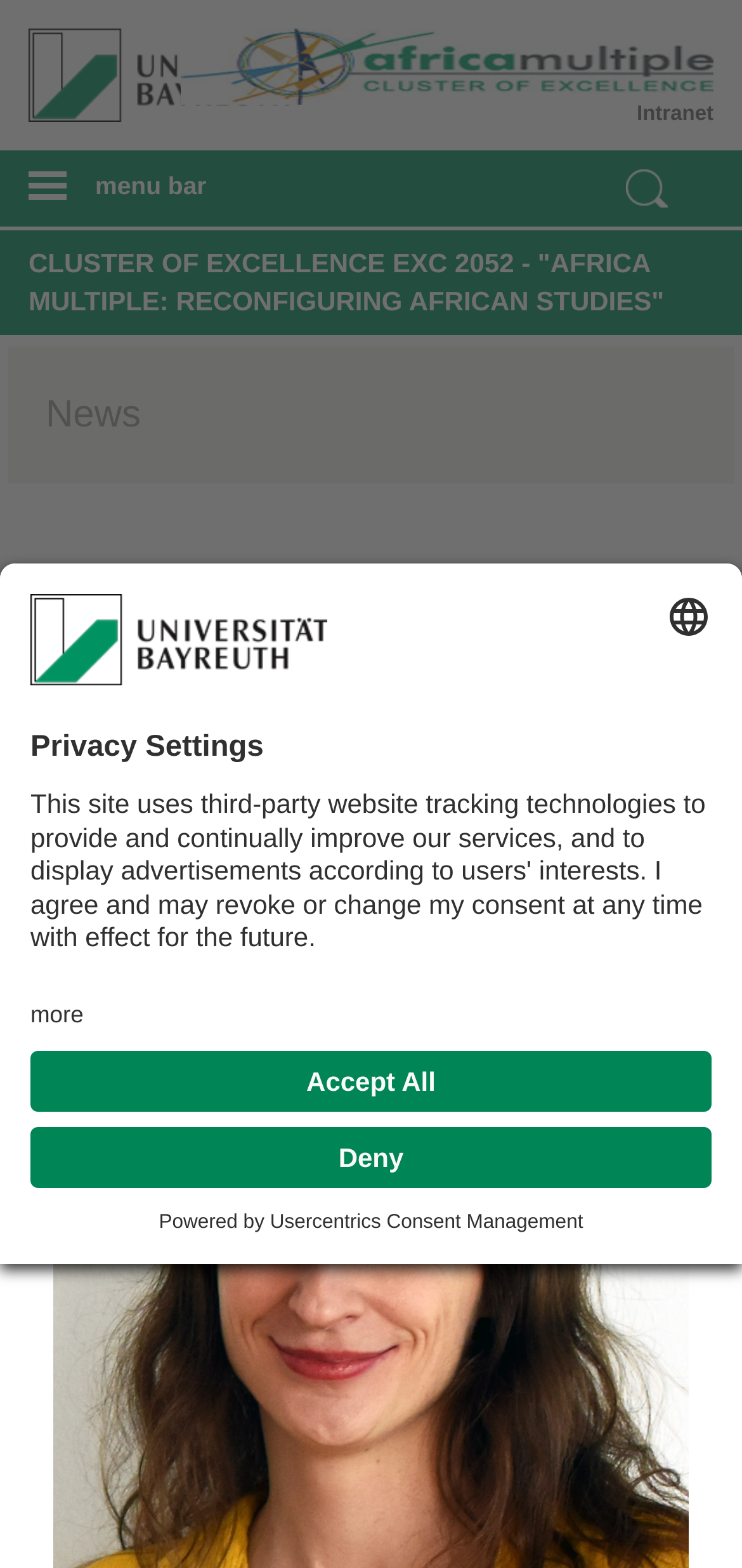Determine the bounding box coordinates for the clickable element to execute this instruction: "Click the logo of the University of Bayreuth". Provide the coordinates as four float numbers between 0 and 1, i.e., [left, top, right, bottom].

[0.0, 0.0, 0.45, 0.077]